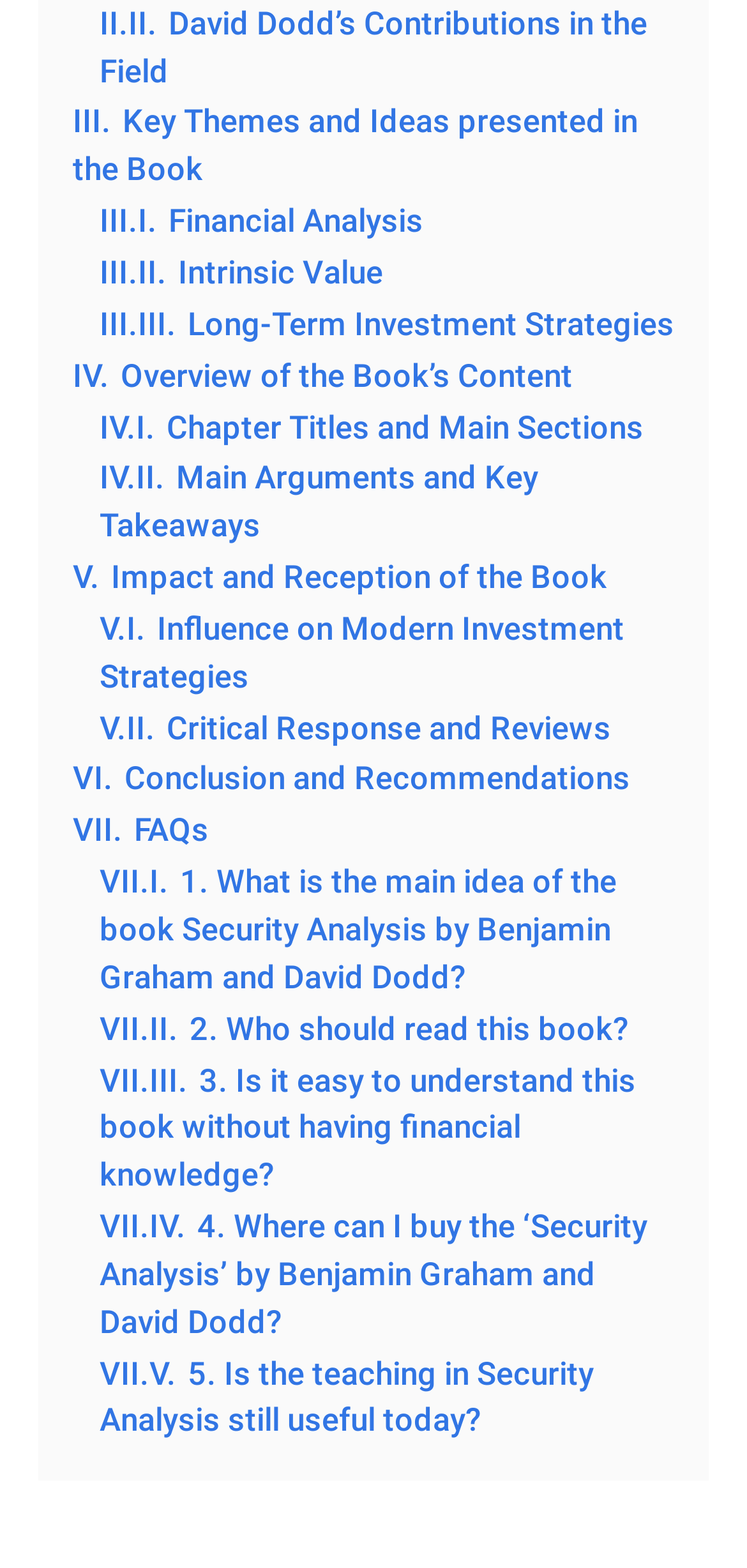Find the bounding box coordinates for the area you need to click to carry out the instruction: "Read about Financial Analysis". The coordinates should be four float numbers between 0 and 1, indicated as [left, top, right, bottom].

[0.133, 0.13, 0.567, 0.153]